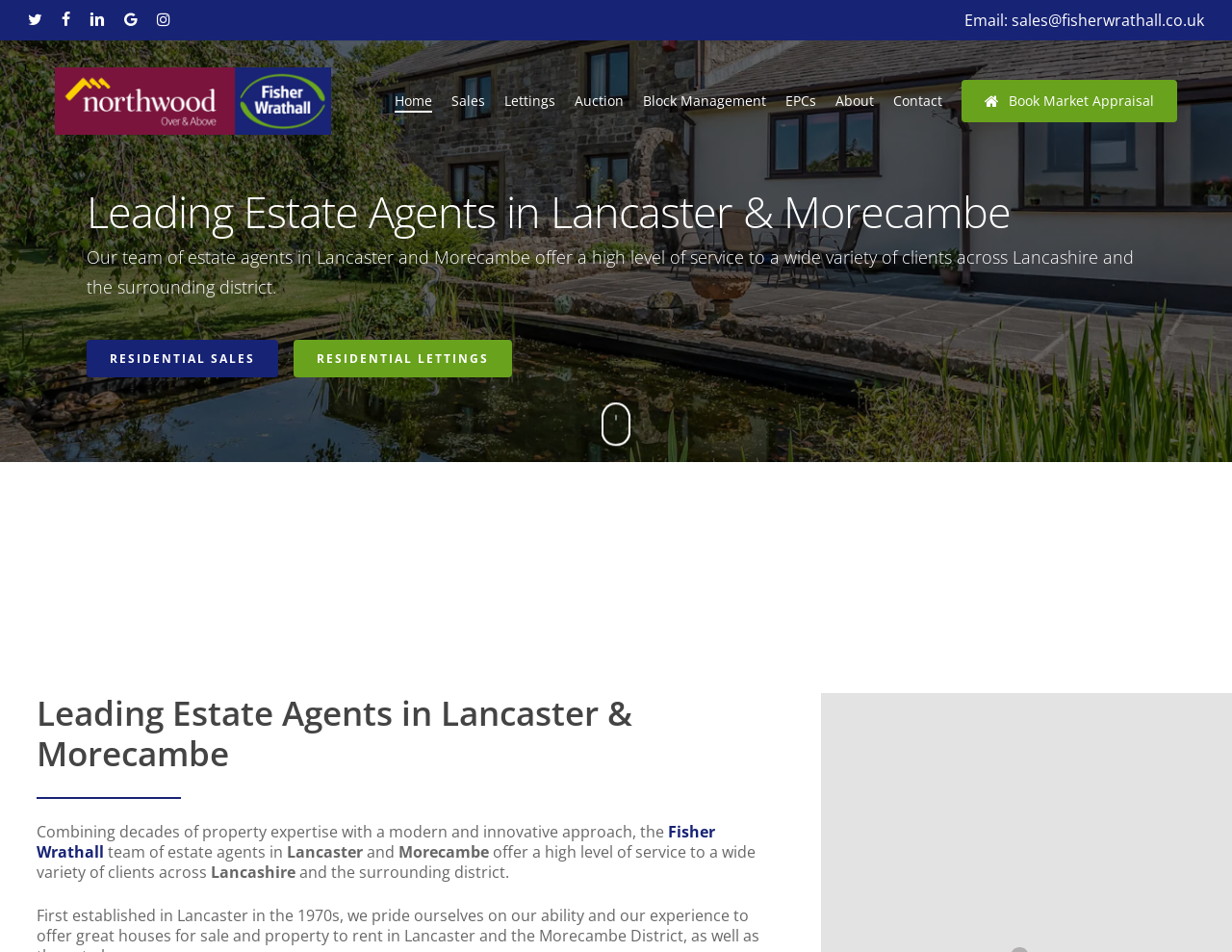Given the element description "parent_node: Block Management", identify the bounding box of the corresponding UI element.

[0.477, 0.424, 0.524, 0.474]